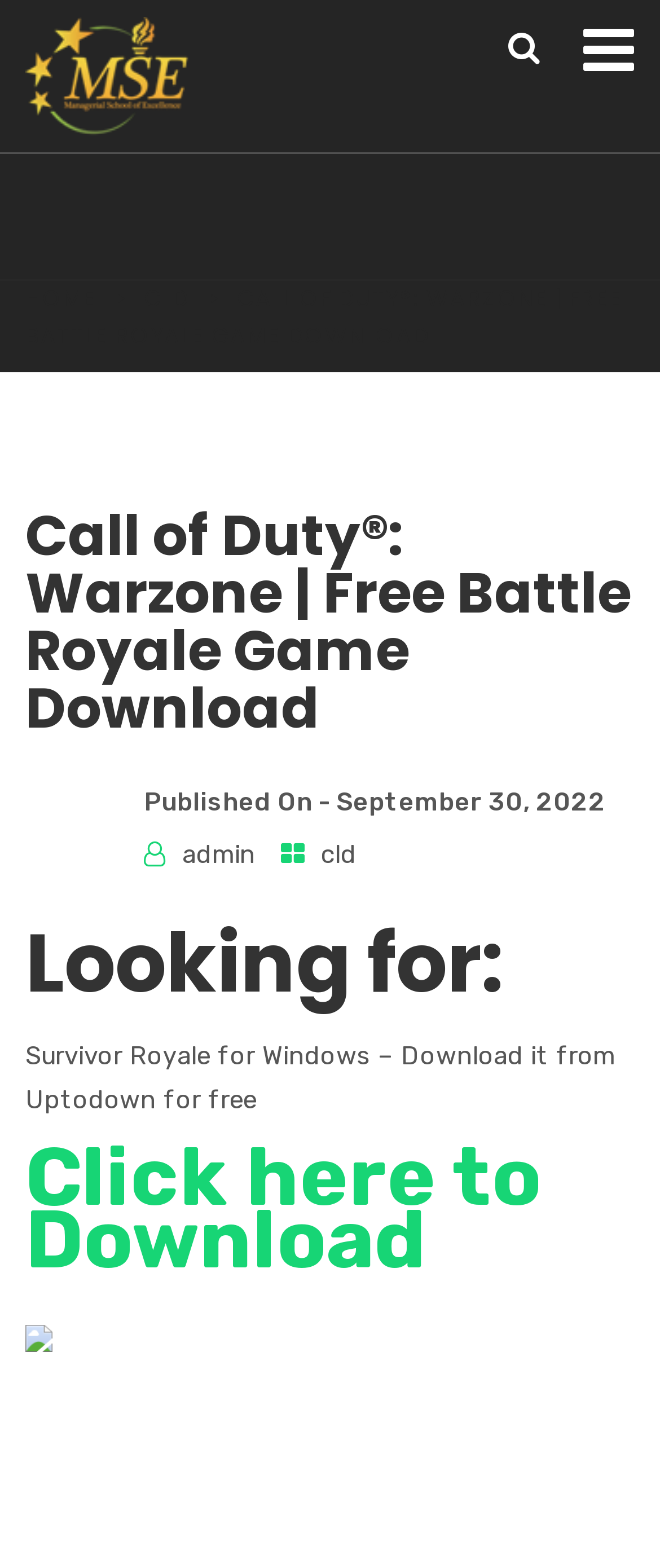Use a single word or phrase to answer the question: What is the name of the battle royale game?

Warzone